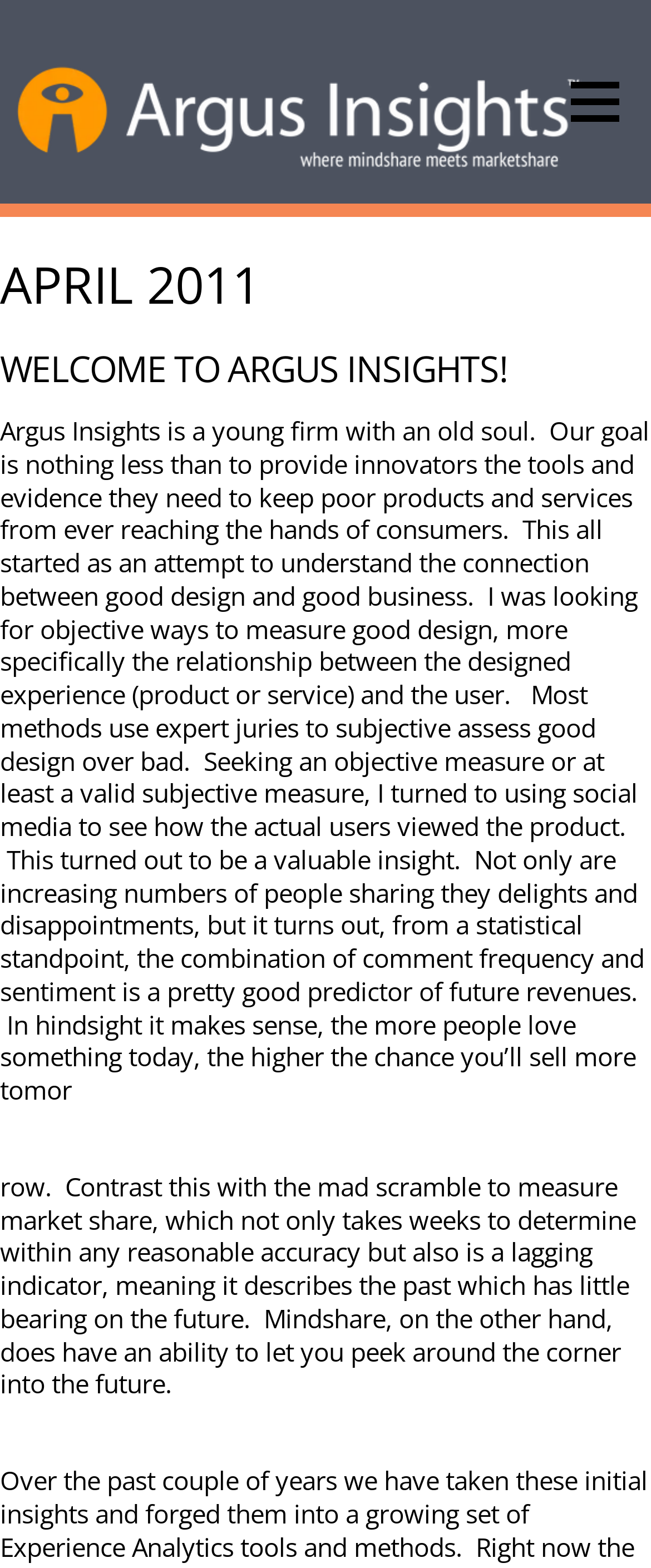What is the alternative to measuring market share?
From the screenshot, supply a one-word or short-phrase answer.

Mindshare